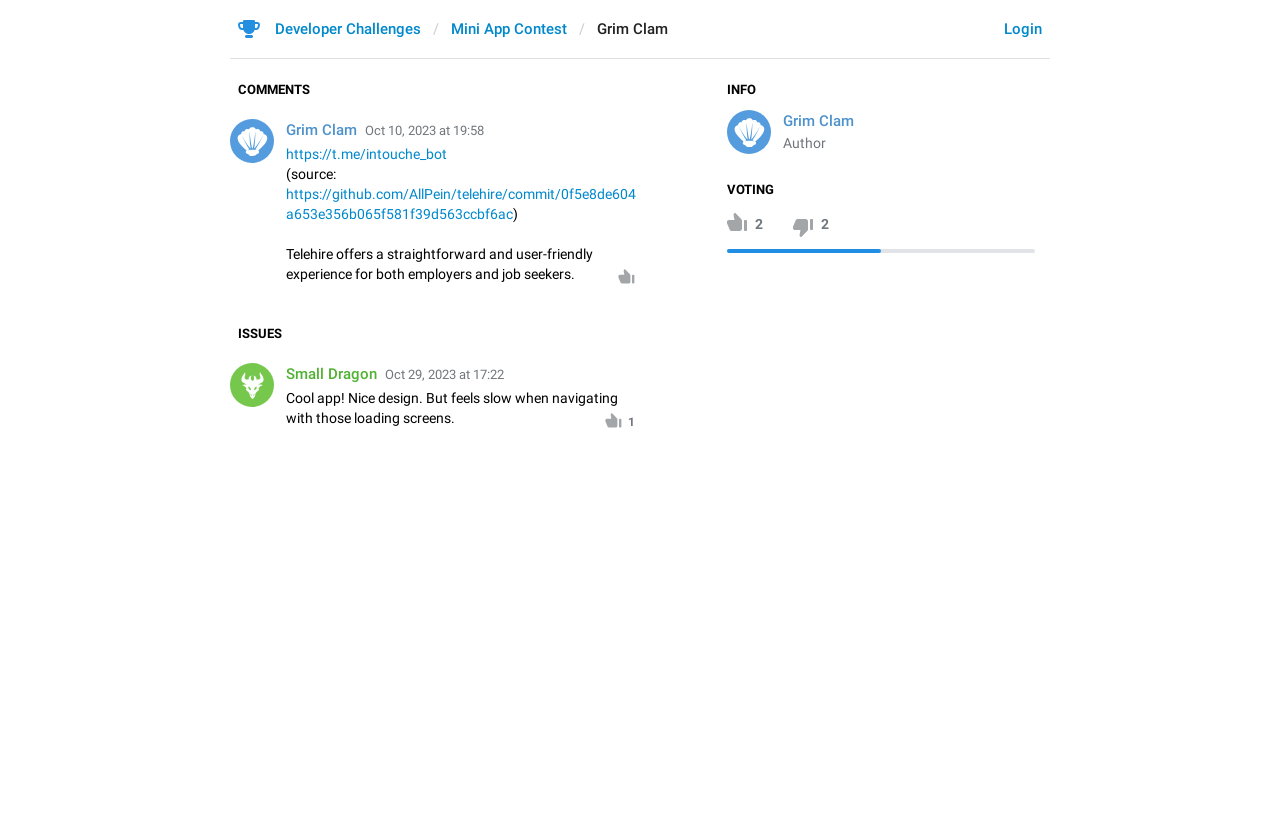What is the issue reported by Small Dragon?
Based on the image, please offer an in-depth response to the question.

The issue reported by Small Dragon can be found in the 'ISSUES' section, where it is stated as 'Cool app! Nice design. But feels slow when navigating with those loading screens'.